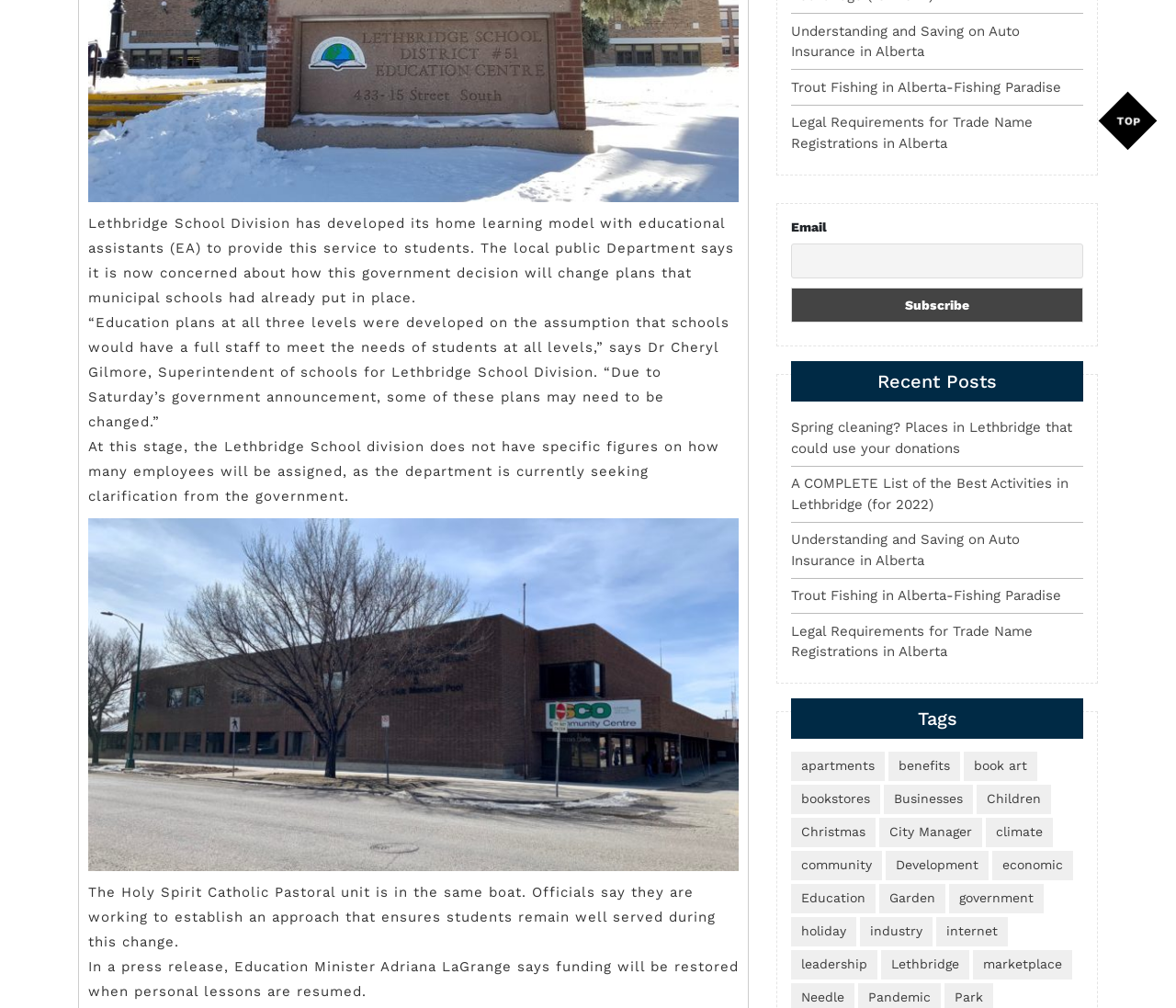What is the purpose of the textbox?
Provide a detailed answer to the question, using the image to inform your response.

The purpose of the textbox is to input an email address for subscription, as indicated by the label 'Email' and the button 'Subscribe' next to it.